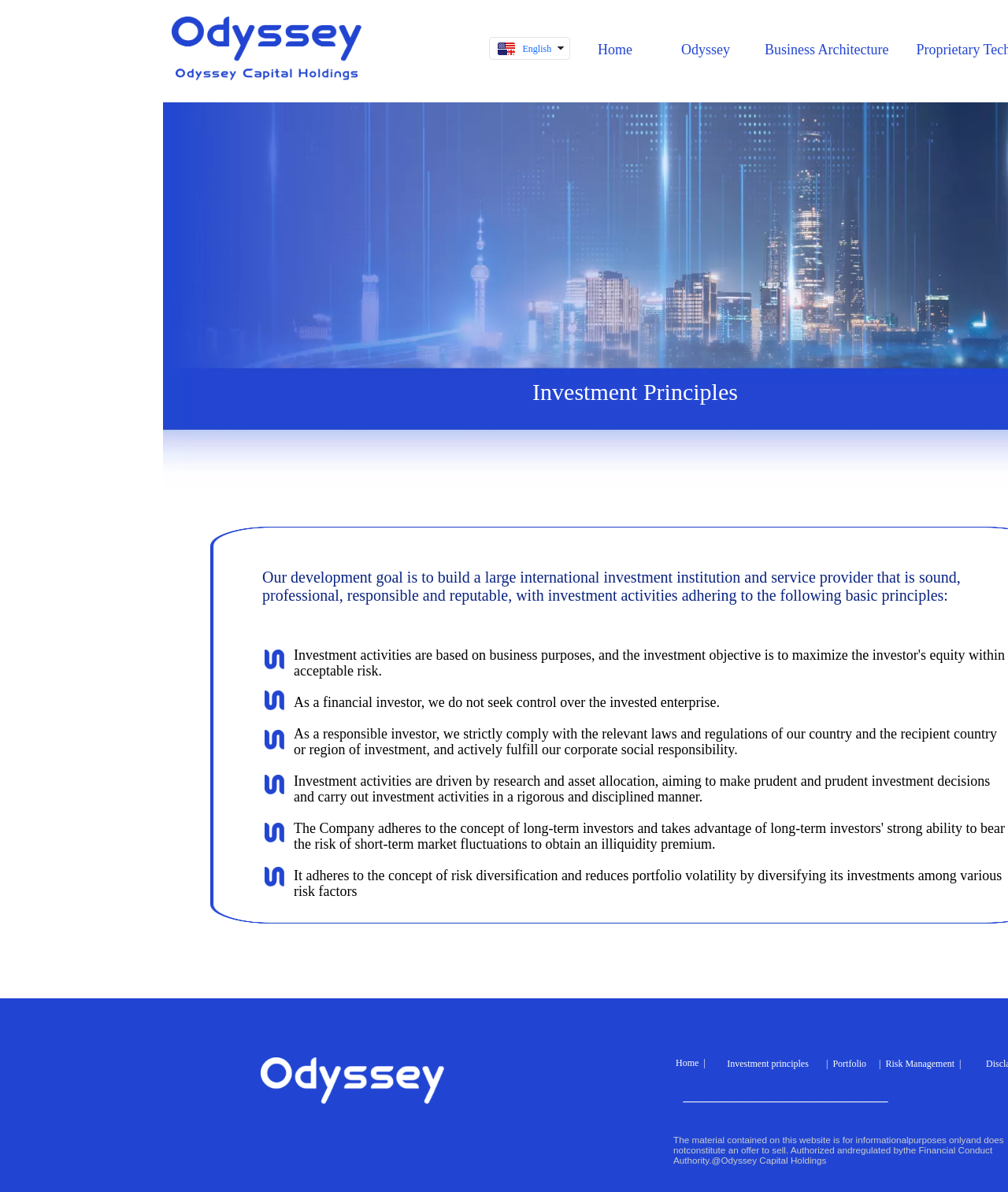Elaborate on the information and visuals displayed on the webpage.

The webpage is titled "Odyssey奥德赛" and appears to be a financial institution's website. At the top left corner, there is an image of the Odyssey logo. Below the logo, there are five language options: English, 中文, 日本語, 한국어, and français, which are aligned horizontally and centered.

To the right of the language options, there is a navigation menu with five links: Home, Odyssey, Business Architecture, and Proprietary Technology. These links are also aligned horizontally and centered.

Below the navigation menu, there is a table with a single row and a single cell containing the text "Investment Principles". This table takes up most of the width of the page.

Below the table, there is a paragraph of text that describes the development goal of the institution, which is to build a large international investment institution and service provider. The text also outlines the basic principles that guide the institution's investment activities.

At the bottom of the page, there are several links and pieces of text. There is a disclaimer link, followed by a horizontal line, and then a series of links and text that appear to be a footer menu. The links include "Home", "Investment principles", "Portfolio", "Risk Management", and others. There is also a copyright notice that reads "@Odyssey Capital Holdings".

In the bottom right corner, there is a block of text that provides a disclaimer, stating that the material on the website is for informational purposes only and does not constitute an offer to sell. The text also mentions that the institution is authorized and regulated by the Financial Conduct Authority.